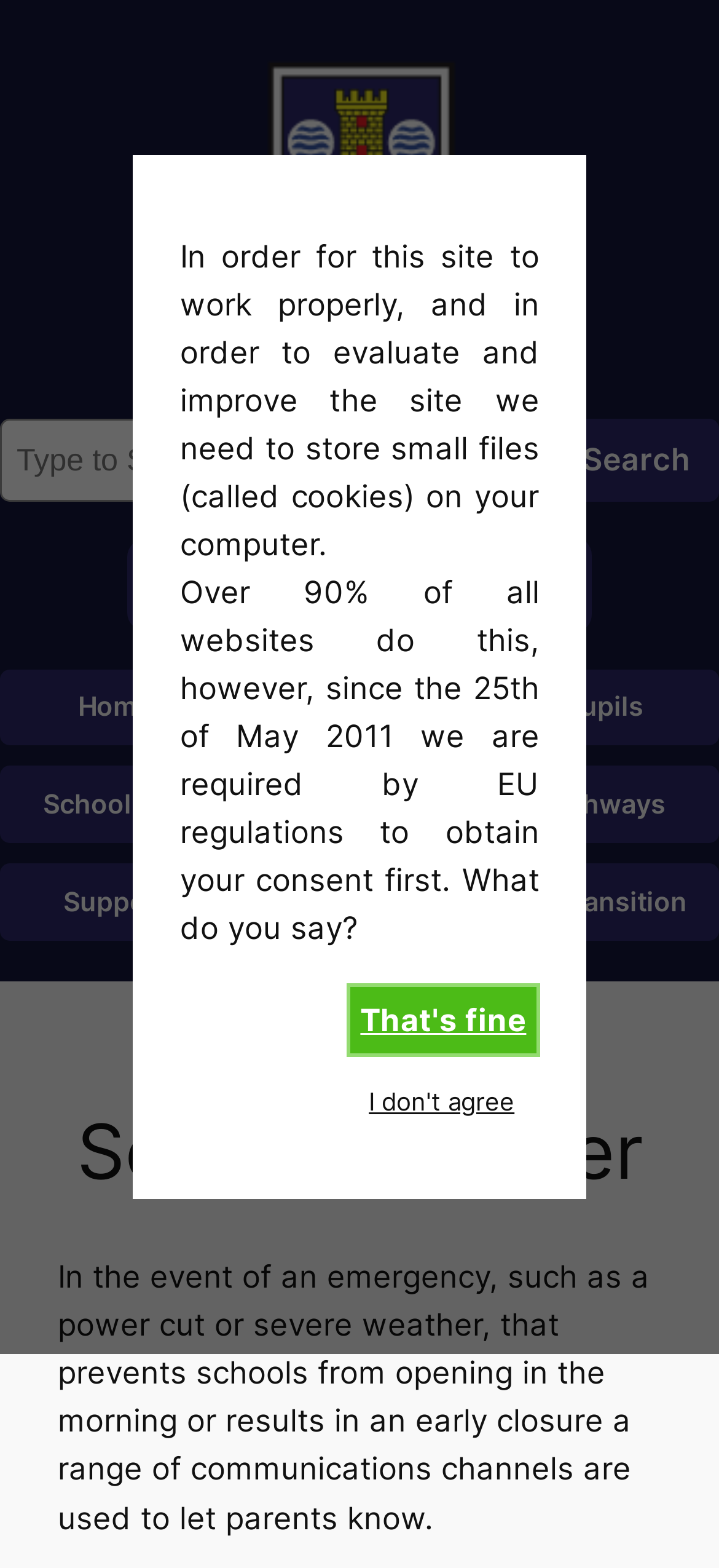Provide the bounding box coordinates for the area that should be clicked to complete the instruction: "Search for something".

[0.0, 0.267, 1.0, 0.32]